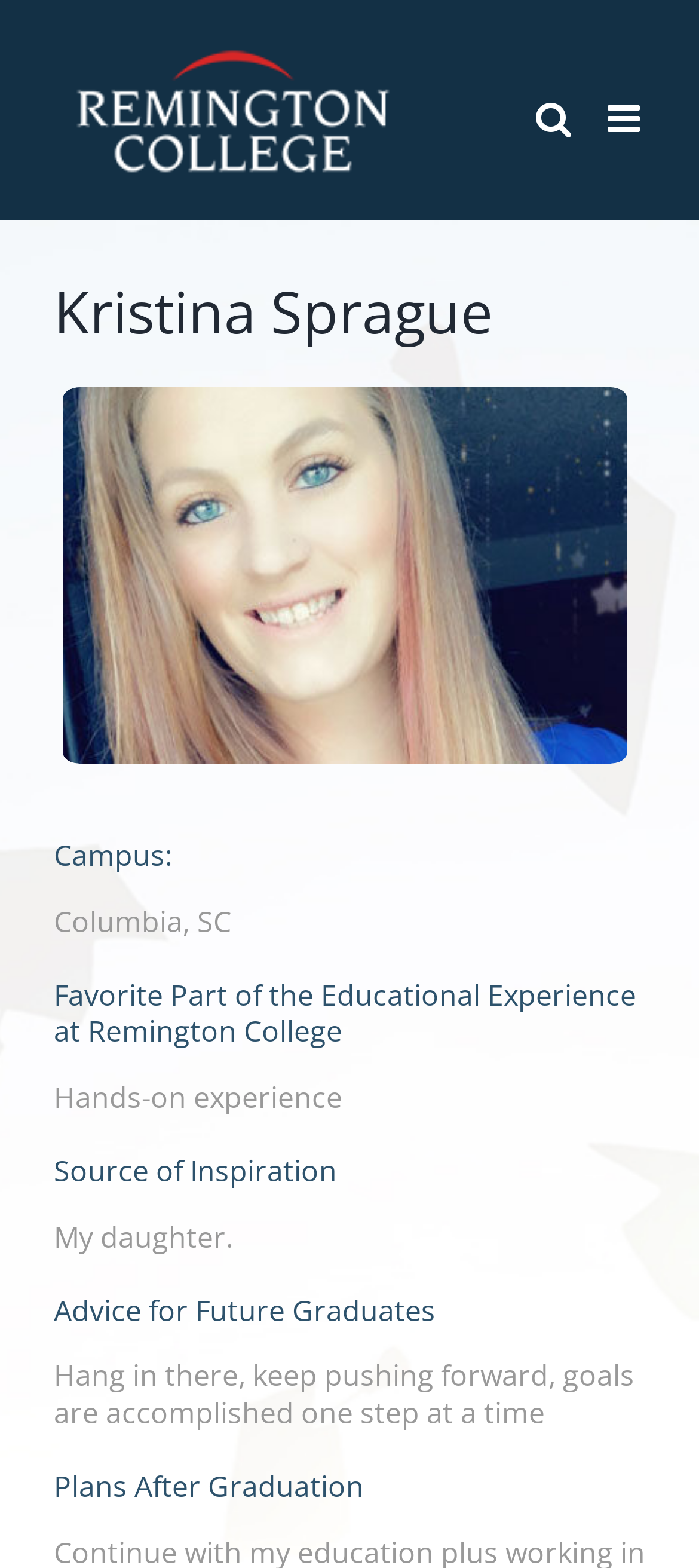Respond to the following query with just one word or a short phrase: 
What advice is given to future graduates?

Hang in there, keep pushing forward, goals